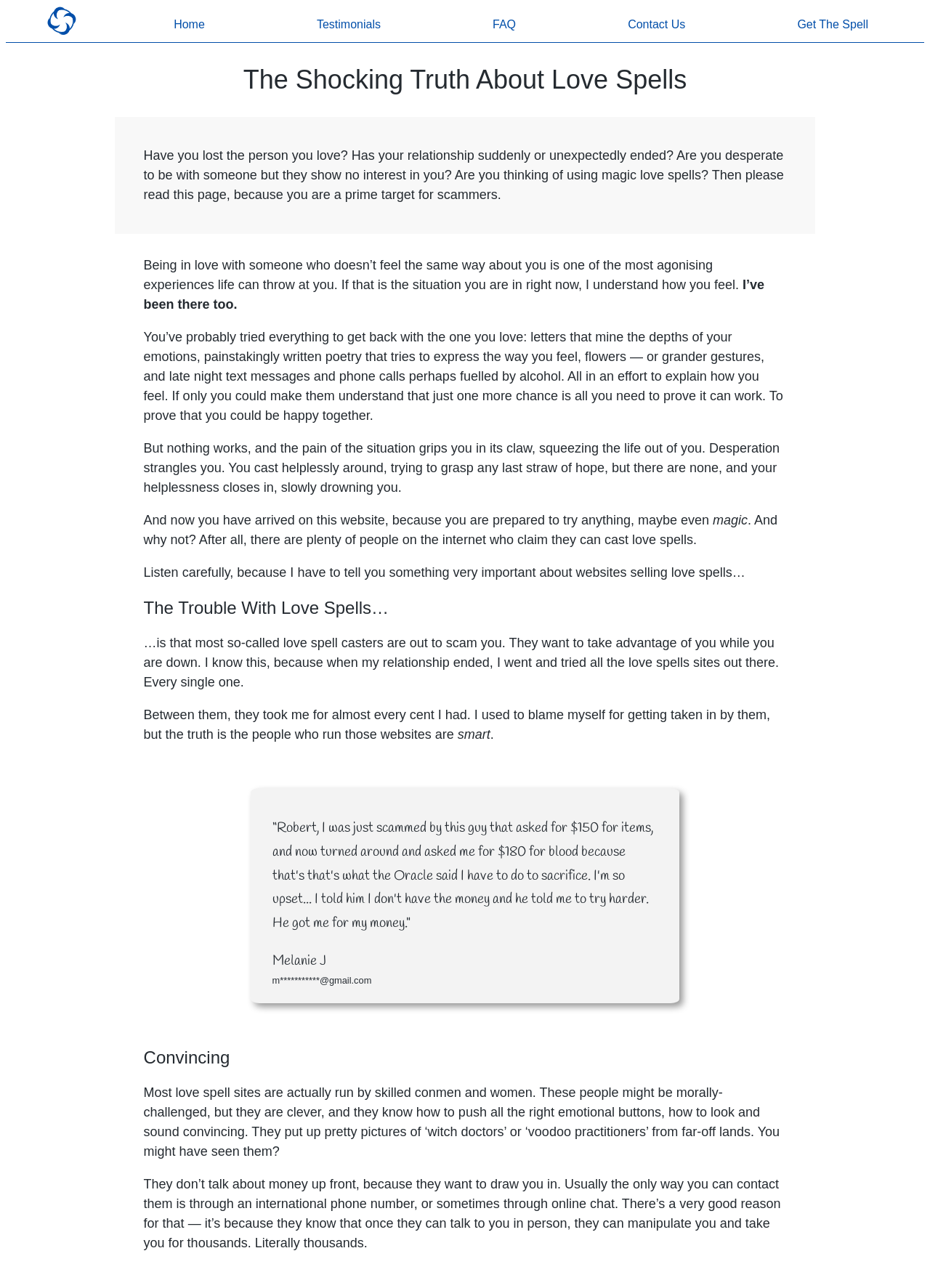Give the bounding box coordinates for the element described by: "FAQ".

[0.514, 0.005, 0.57, 0.032]